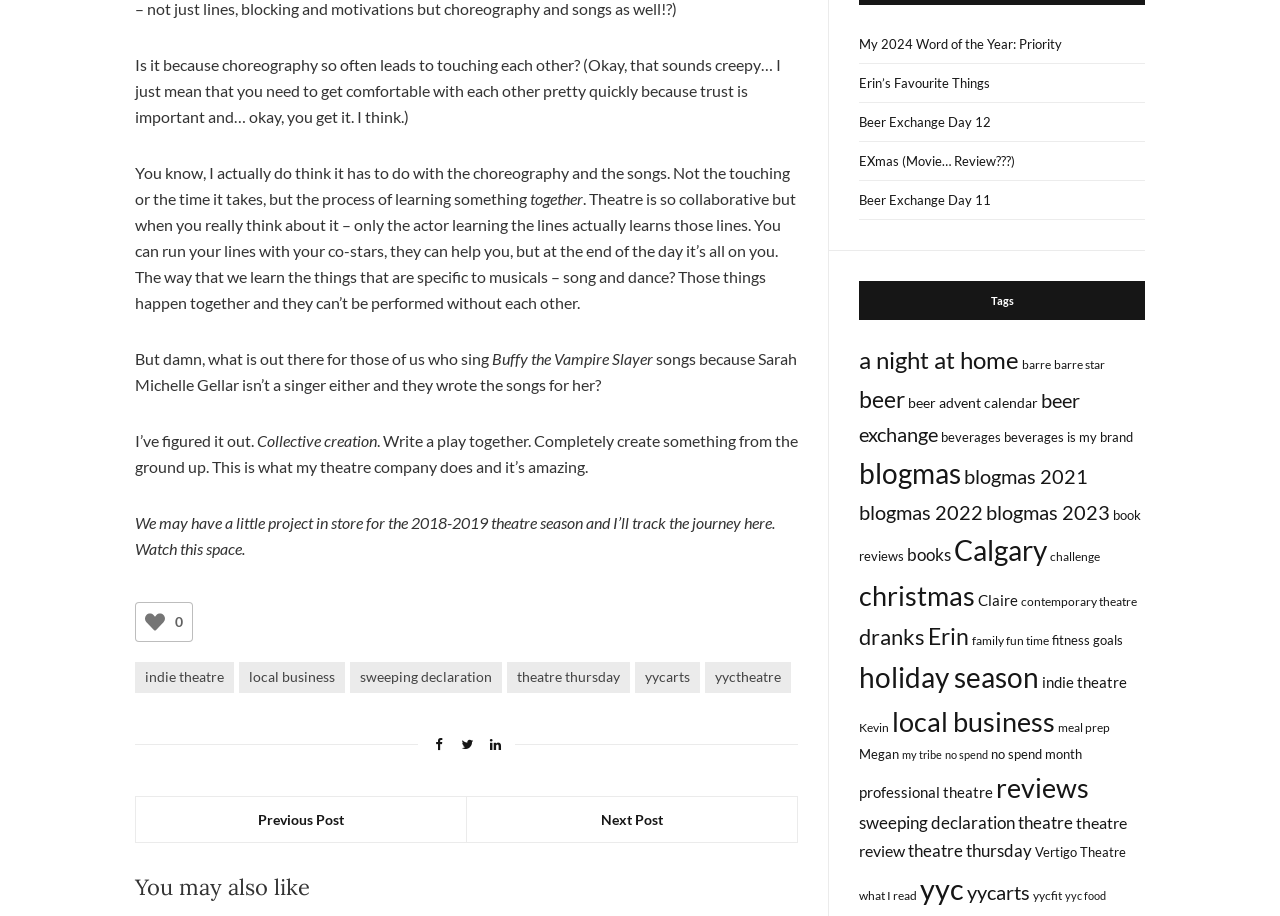What is the author's suggestion for those who sing?
Provide an in-depth answer to the question, covering all aspects.

The author suggests that those who sing should write a play together, which is a form of collective creation. This is implied from the text 'But damn, what is out there for those of us who sing... I’ve figured it out. Collective creation.'